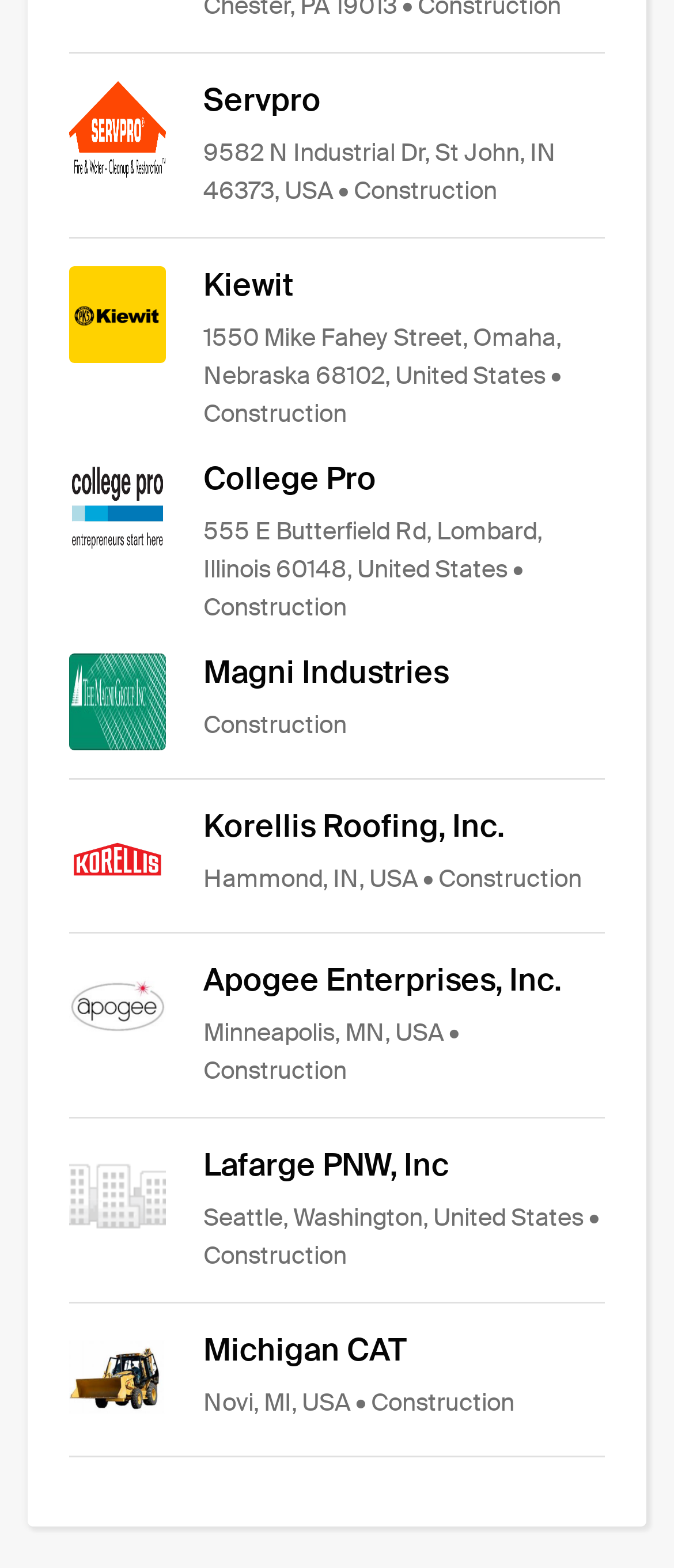Could you locate the bounding box coordinates for the section that should be clicked to accomplish this task: "Explore College Pro".

[0.103, 0.293, 0.897, 0.399]